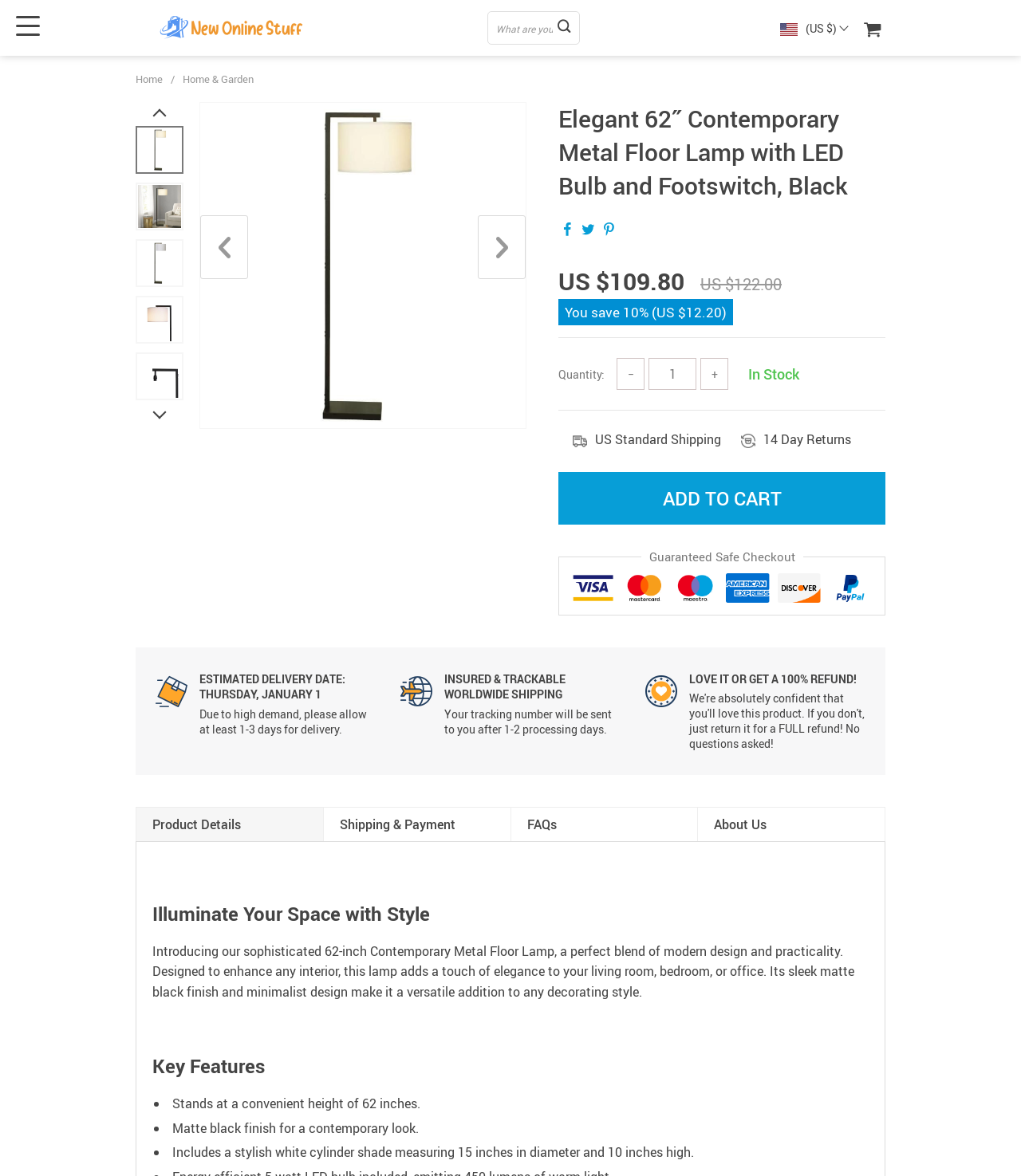Could you locate the bounding box coordinates for the section that should be clicked to accomplish this task: "Search for a product".

[0.358, 0.01, 0.67, 0.037]